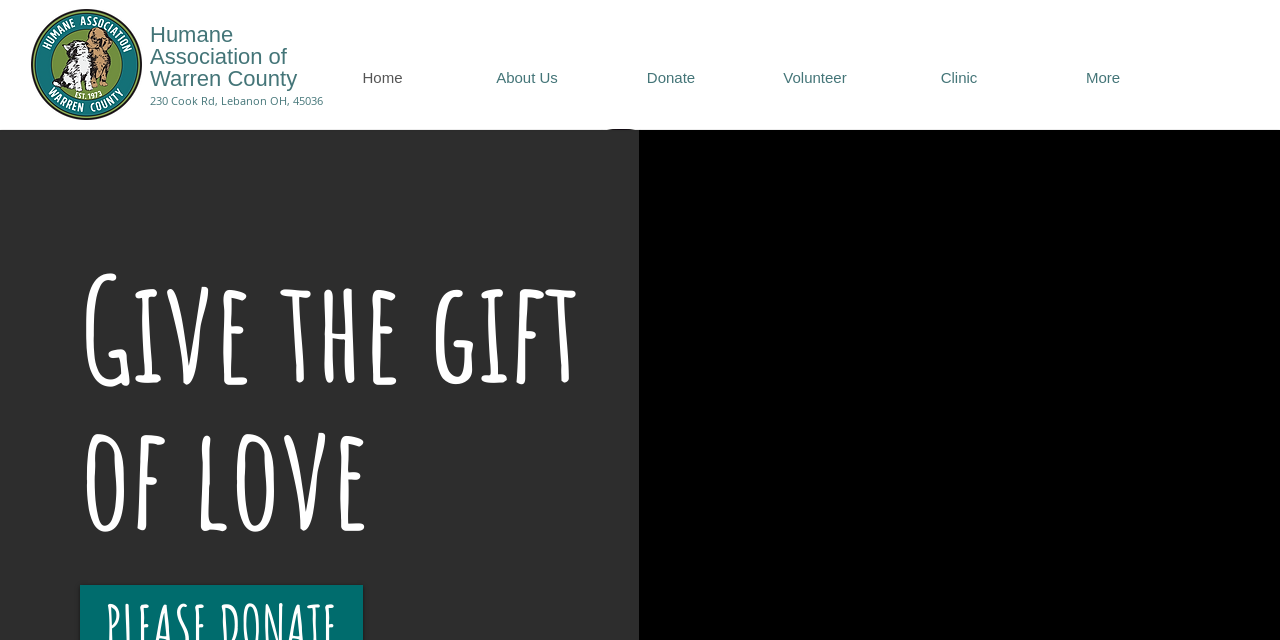What is the address of the organization?
Answer the question with a detailed explanation, including all necessary information.

I found the answer by looking at the static text element with the address '230 Cook Rd, Lebanon OH, 45036' which is located below the organization's name, indicating that it is the address of the organization.